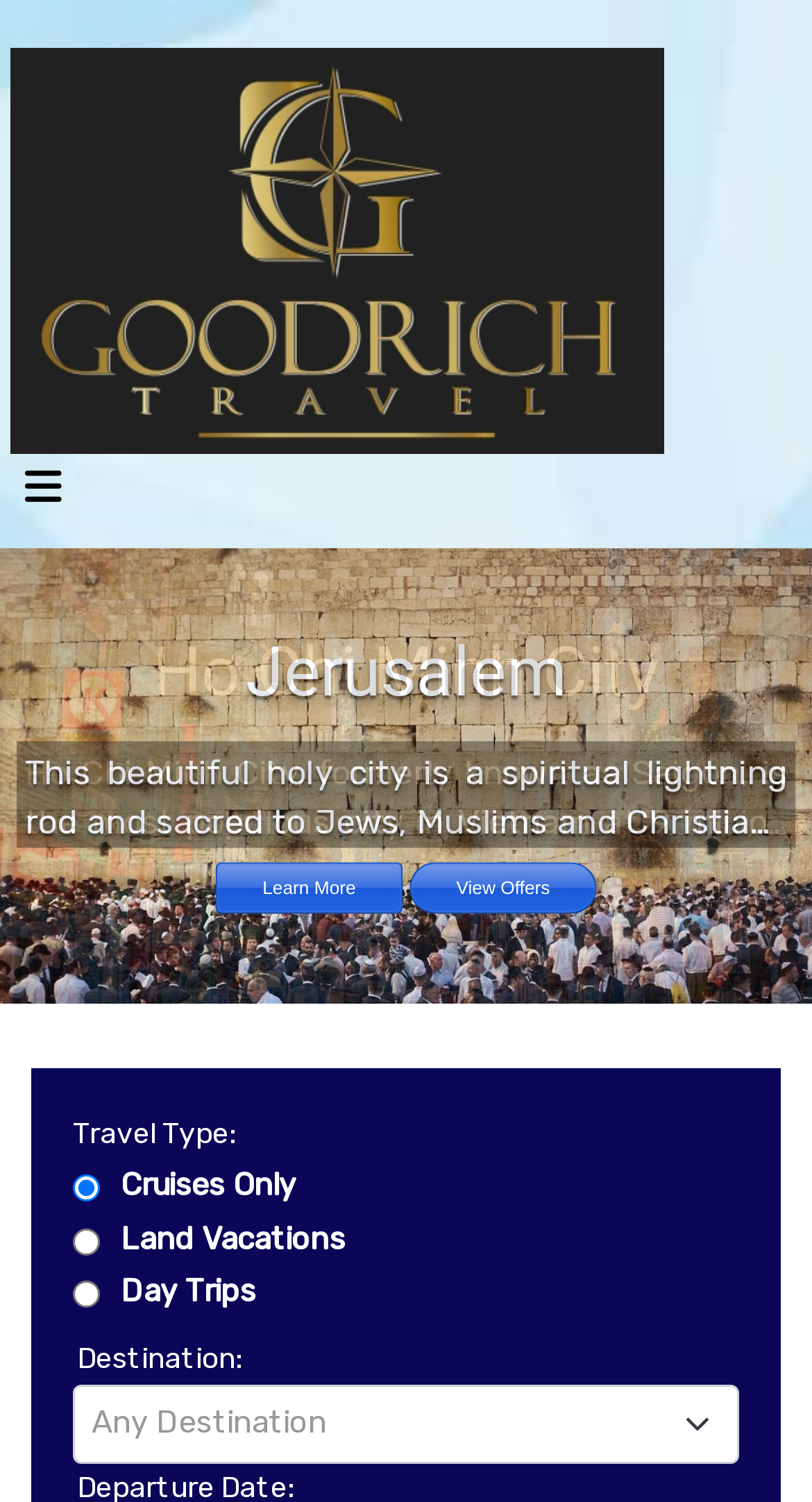Determine the bounding box coordinates for the UI element described. Format the coordinates as (top-left x, top-left y, bottom-right x, bottom-right y) and ensure all values are between 0 and 1. Element description: RSS

None